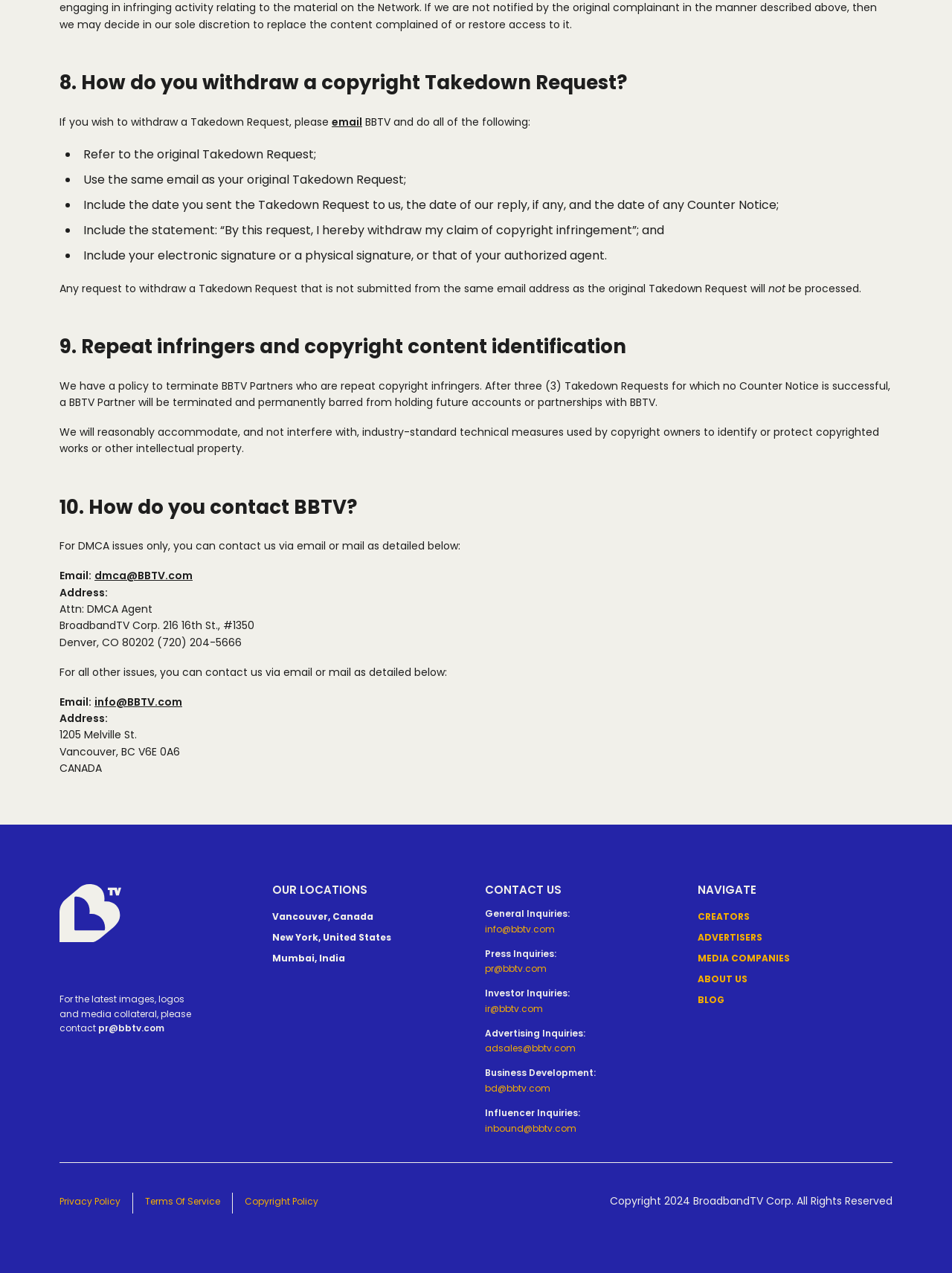How do you withdraw a copyright Takedown Request?
Using the image, elaborate on the answer with as much detail as possible.

According to the webpage, to withdraw a Takedown Request, you need to email BBTV and follow certain steps, including referring to the original Takedown Request, using the same email as the original request, and including a statement withdrawing the claim of copyright infringement.